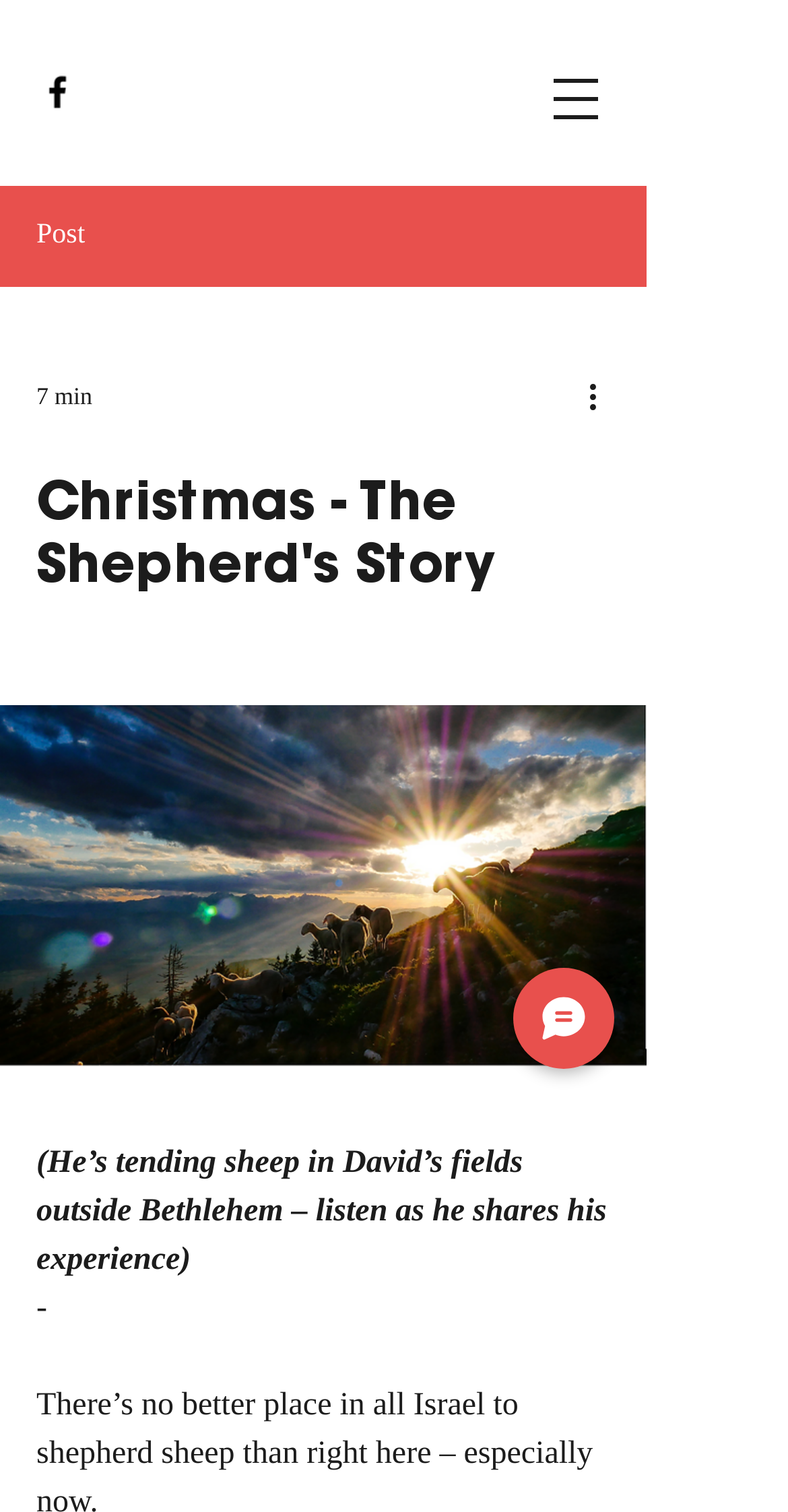Identify and provide the text of the main header on the webpage.

Christmas - The Shepherd's Story